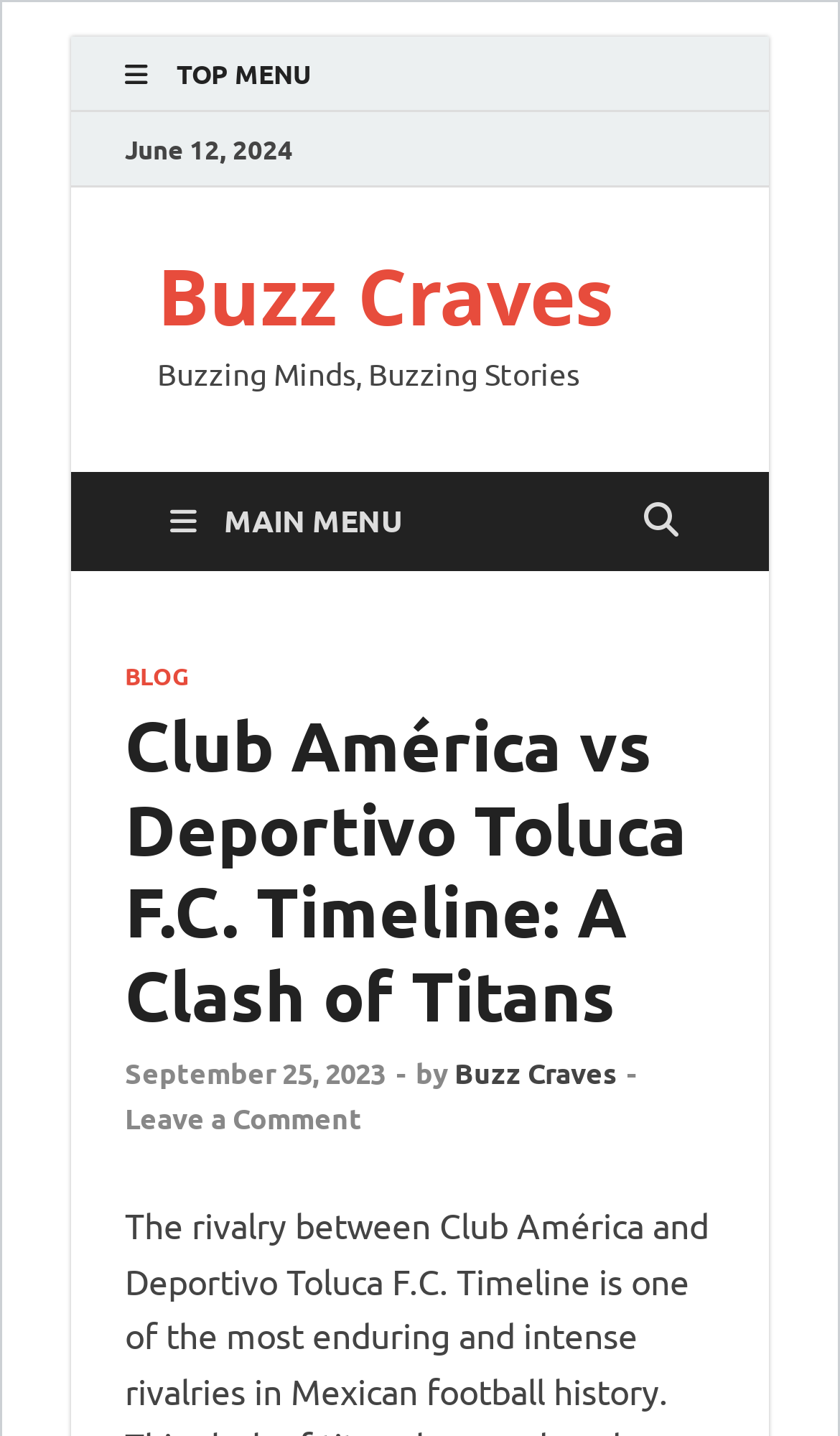Offer a detailed explanation of the webpage layout and contents.

The webpage is about the rivalry between Club América and Deportivo Toluca F.C. in Mexican football history. At the top, there is a top menu link on the left side, accompanied by a date "June 12, 2024" on the left. On the right side, there is a link to "Buzz Craves" with a tagline "Buzzing Minds, Buzzing Stories" below it. 

Below the top section, there is a main menu link on the left side, and a button with an icon on the right side. The main content area is divided into sections, with a heading "Club América vs Deportivo Toluca F.C. Timeline: A Clash of Titans" at the top. 

Under the heading, there are several links, including "BLOG" on the left side, and "September 25, 2023" with a timestamp on the right side. In the middle, there is a separator dash, followed by the text "by" and a link to "Buzz Craves". At the bottom of the main content area, there is a link to "Leave a Comment".